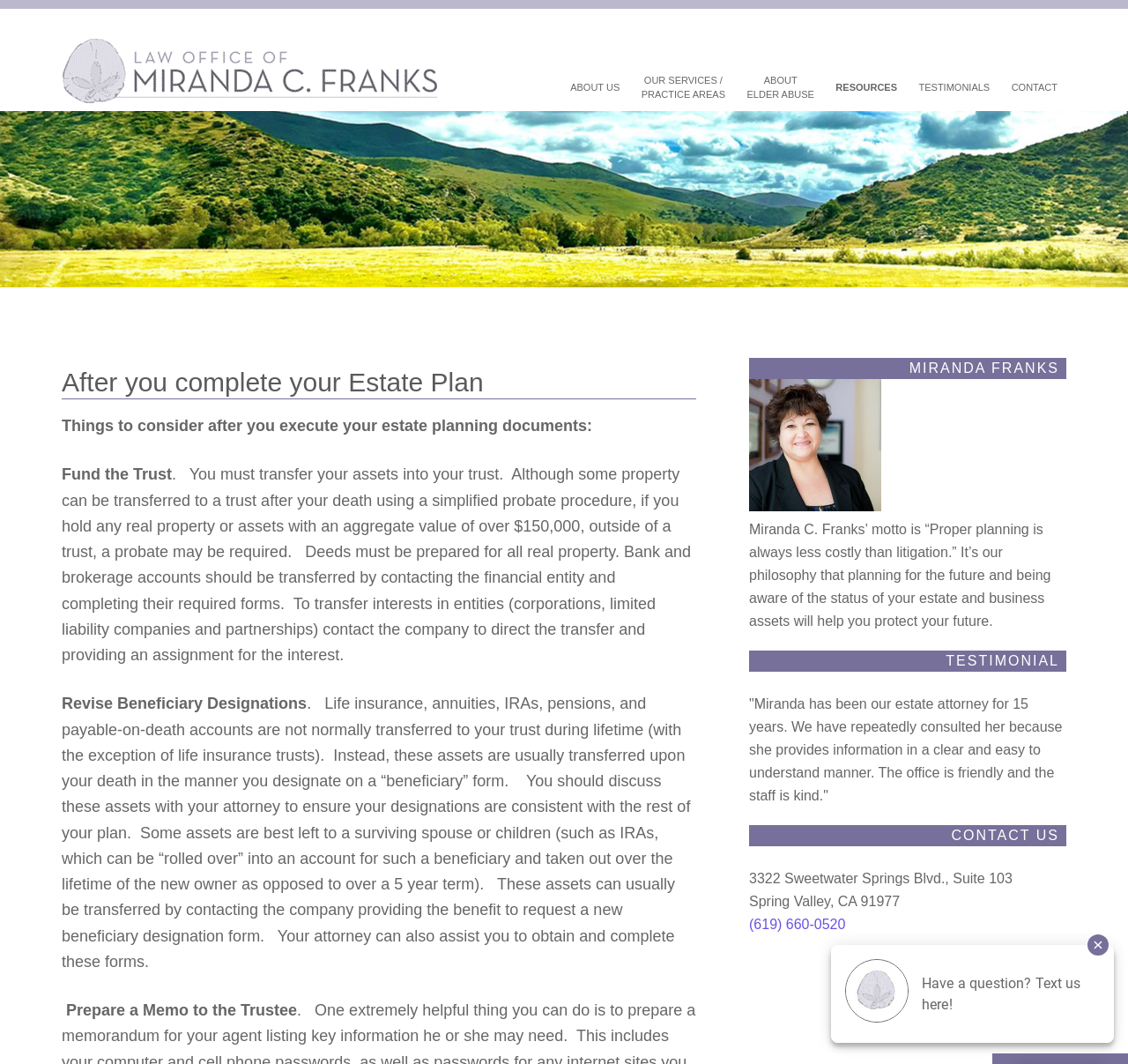What is the address of the law office?
Look at the image and construct a detailed response to the question.

I found the answer by looking at the primary sidebar section, where I saw a heading 'CONTACT US' and the address listed below it.